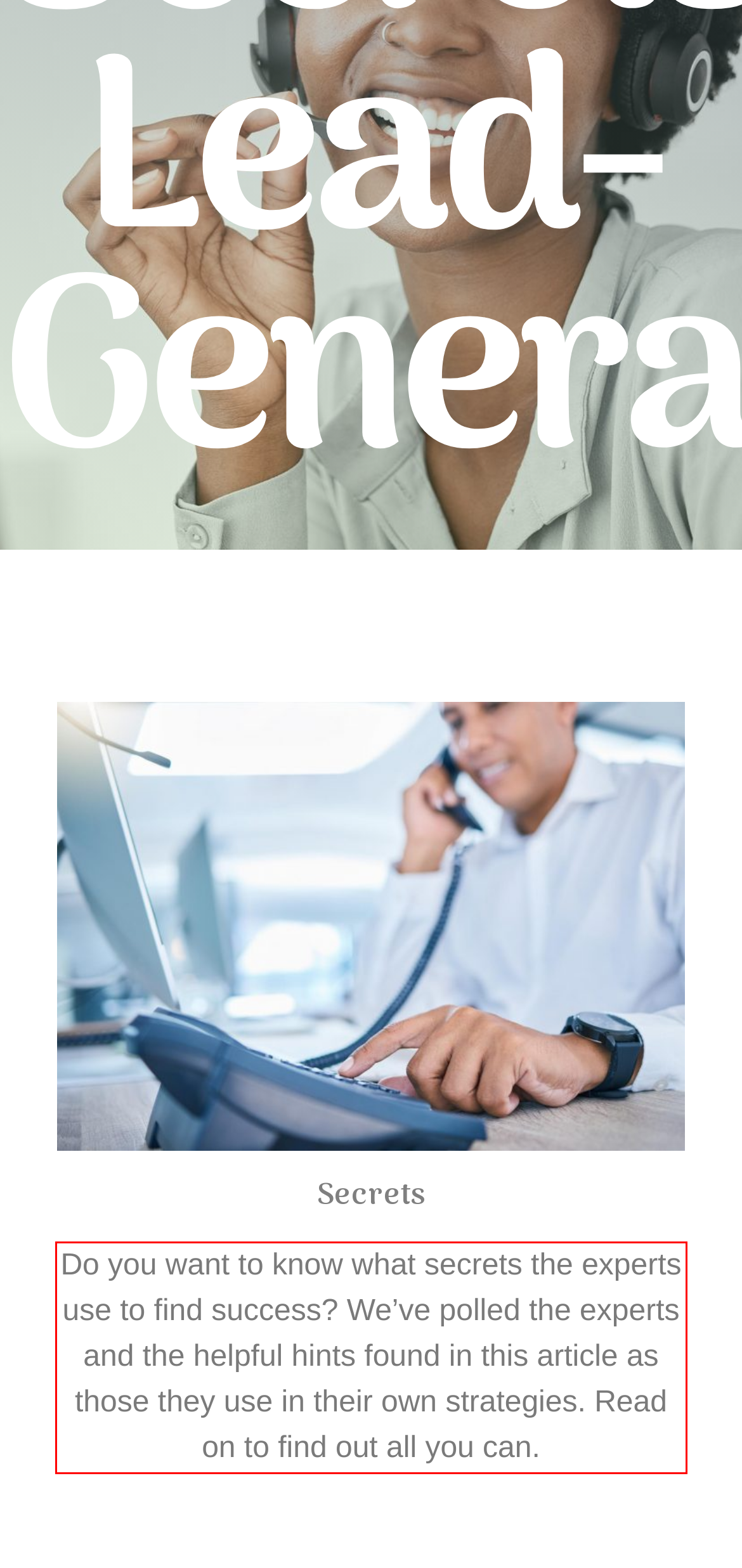Examine the webpage screenshot, find the red bounding box, and extract the text content within this marked area.

Do you want to know what secrets the experts use to find success? We’ve polled the experts and the helpful hints found in this article as those they use in their own strategies. Read on to find out all you can.